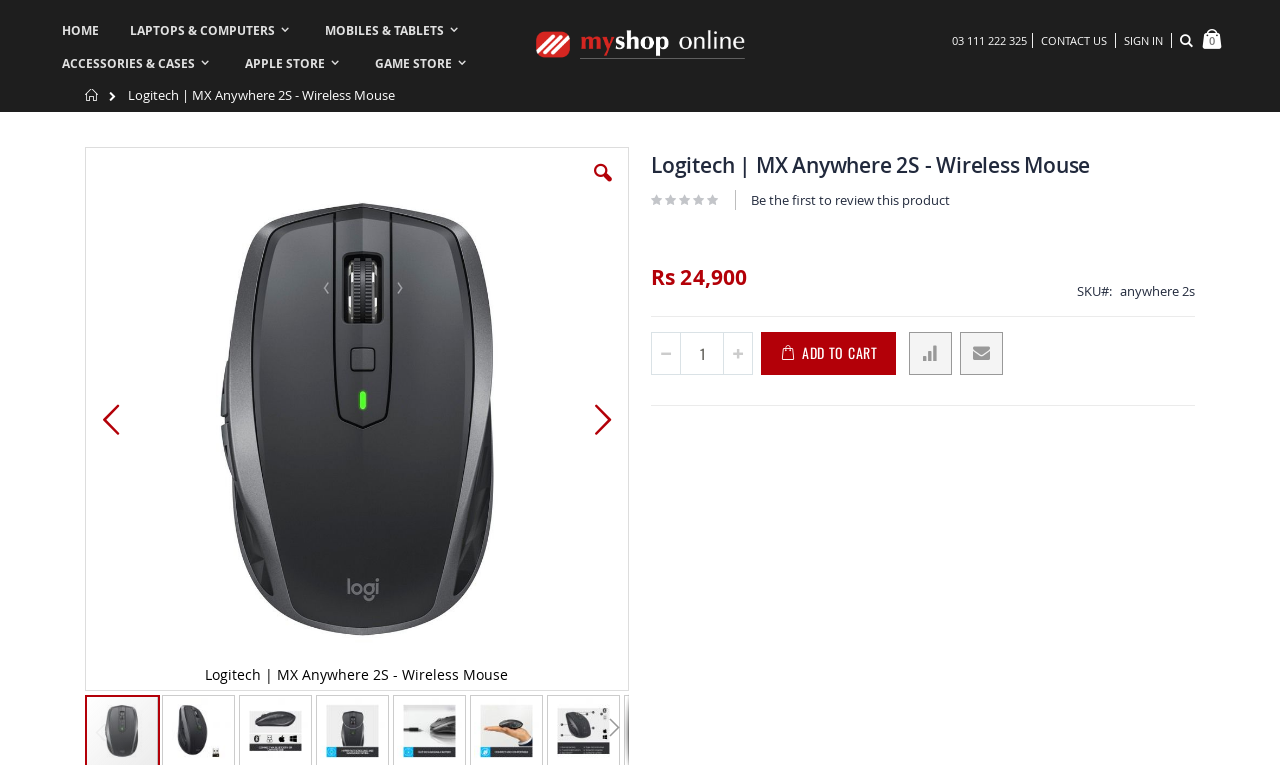Identify the bounding box coordinates of the clickable region required to complete the instruction: "Click the HOME link". The coordinates should be given as four float numbers within the range of 0 and 1, i.e., [left, top, right, bottom].

[0.039, 0.019, 0.087, 0.061]